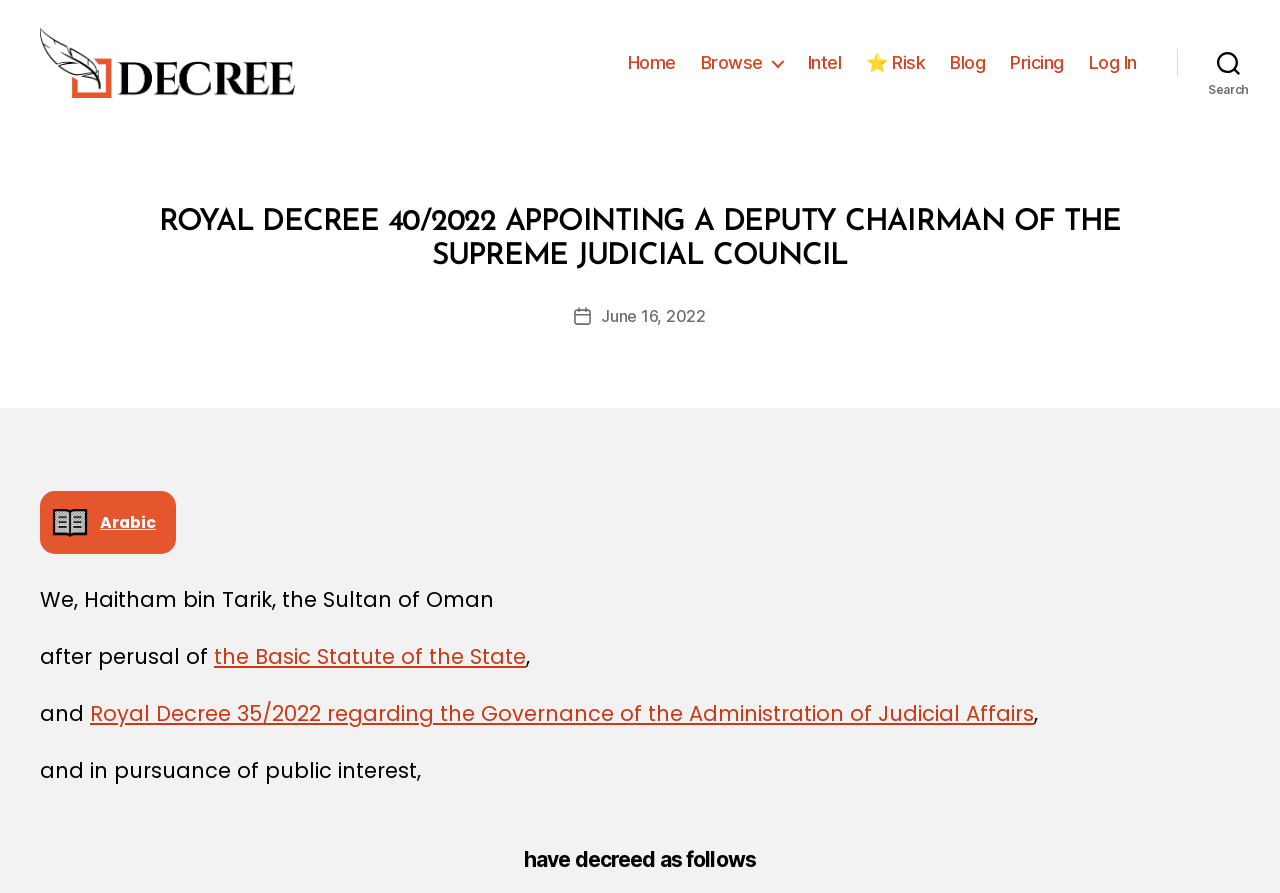Respond to the question below with a single word or phrase:
What is the decree about?

Appointing a Deputy Chairman